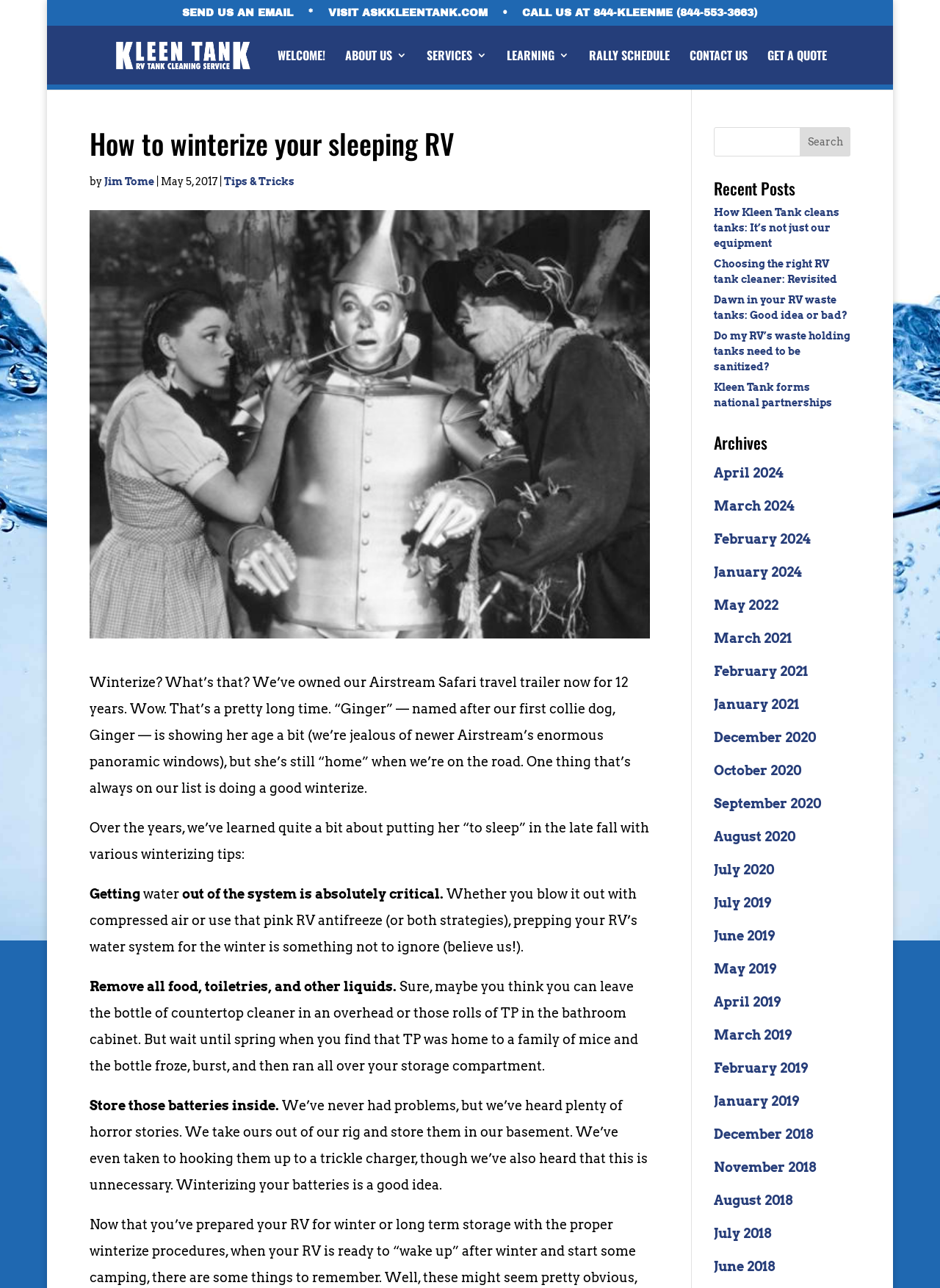Provide a brief response to the question below using a single word or phrase: 
What is the function of the search bar on the webpage?

To search the website